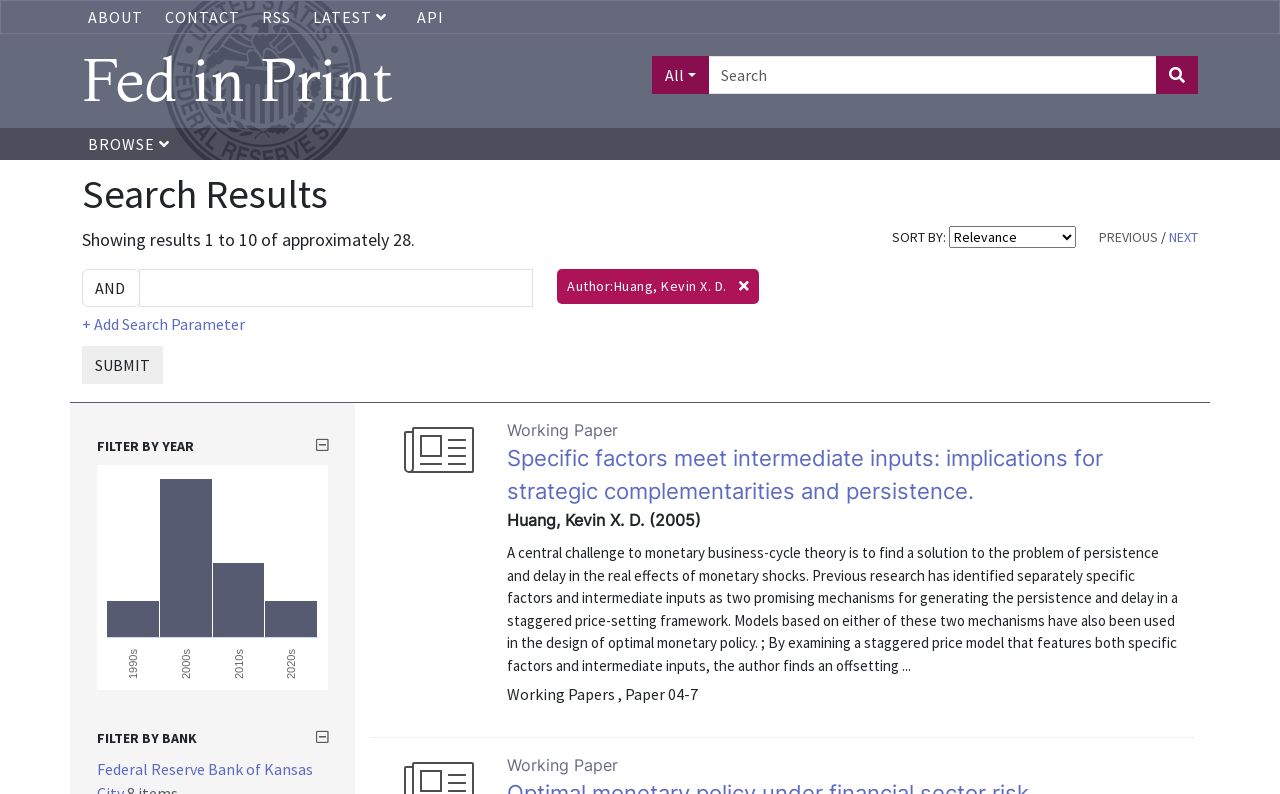Find and provide the bounding box coordinates for the UI element described here: "NEXT". The coordinates should be given as four float numbers between 0 and 1: [left, top, right, bottom].

[0.913, 0.287, 0.936, 0.31]